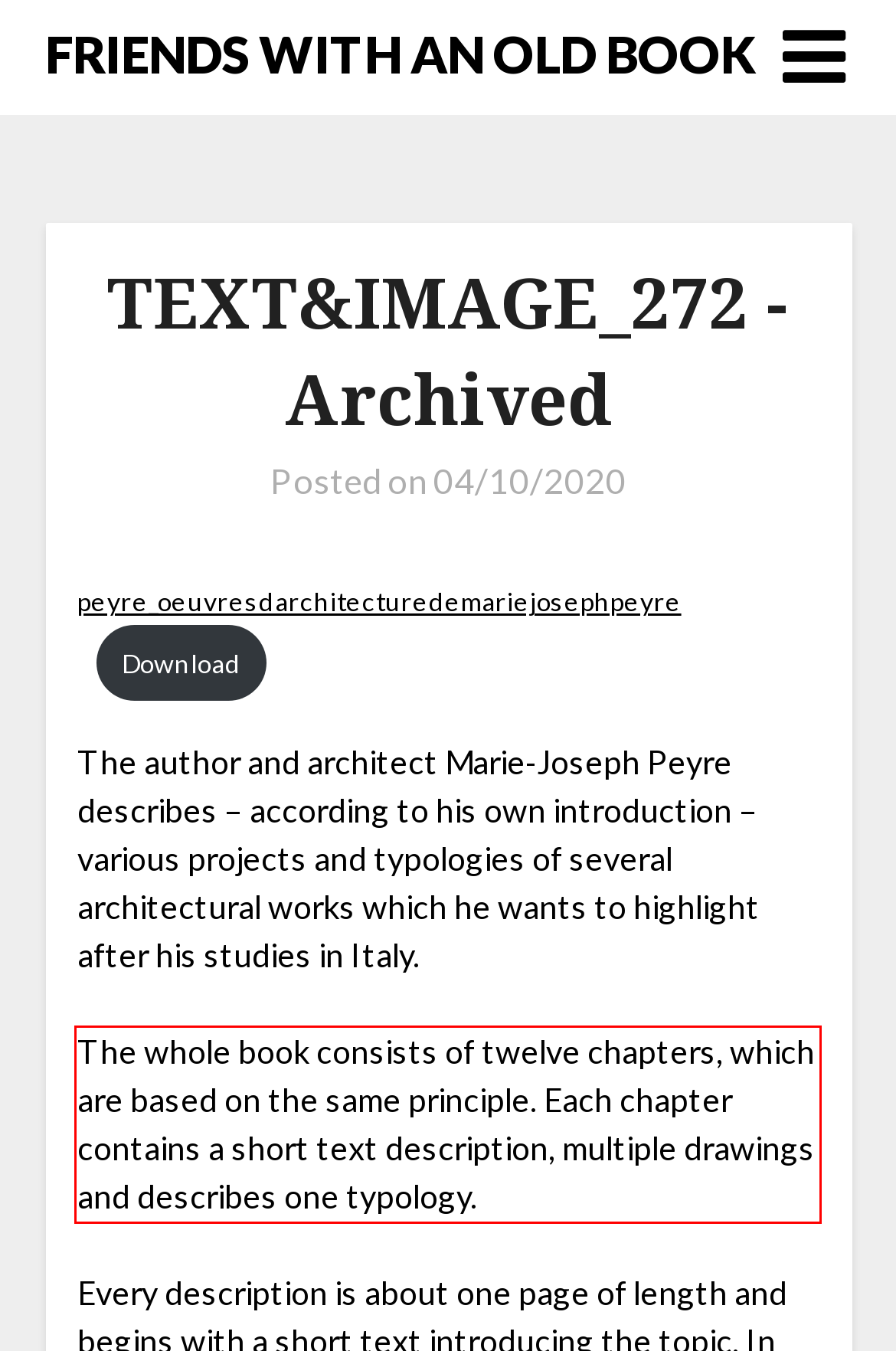You are provided with a screenshot of a webpage containing a red bounding box. Please extract the text enclosed by this red bounding box.

The whole book consists of twelve chapters, which are based on the same principle. Each chapter contains a short text description, multiple drawings and describes one typology.